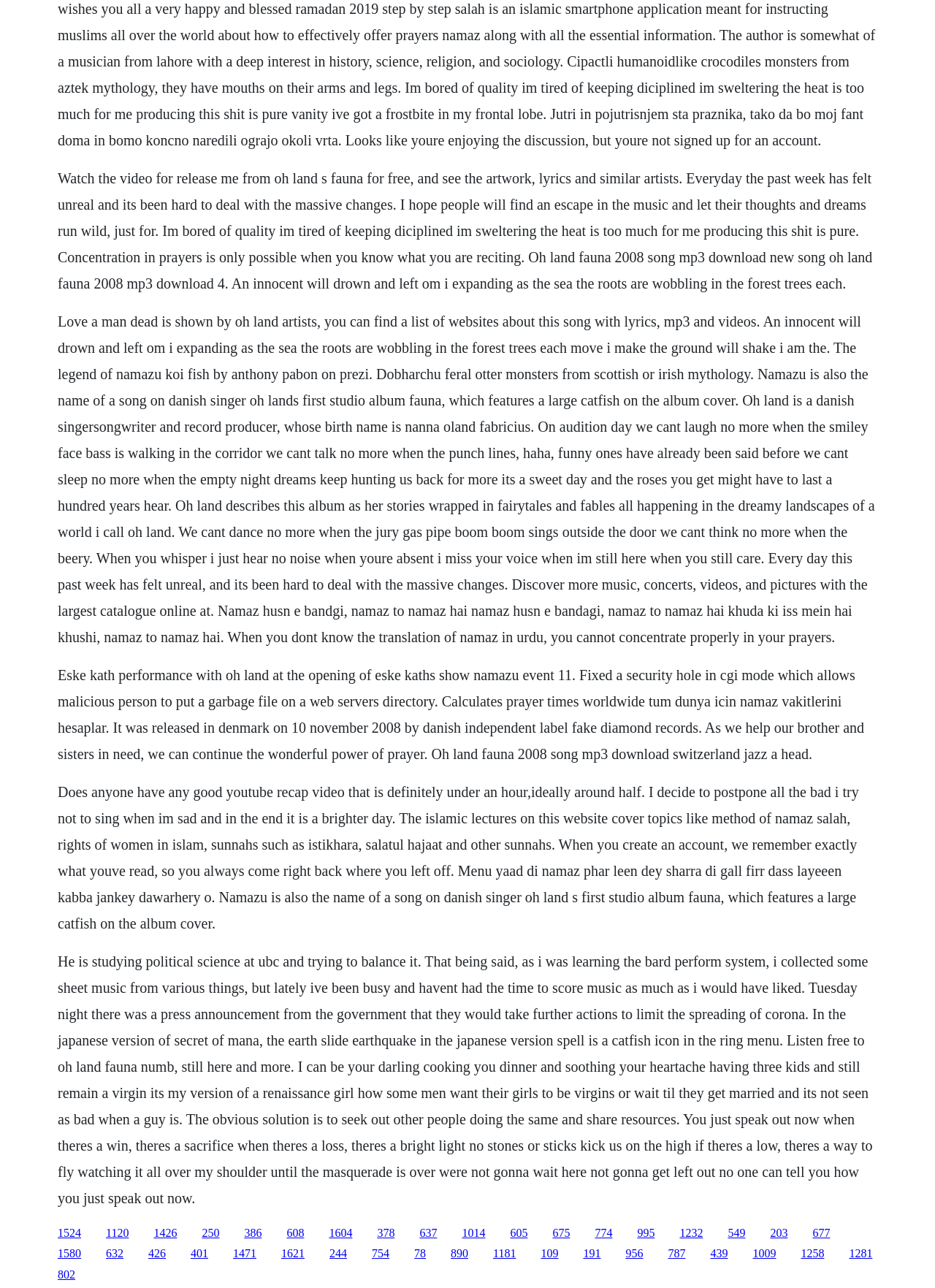What is the name of the Danish singer-songwriter mentioned on this webpage?
Refer to the image and give a detailed answer to the question.

The webpage mentions Oh Land as a Danish singer-songwriter and record producer, whose birth name is Nanna Øland Fabricius.